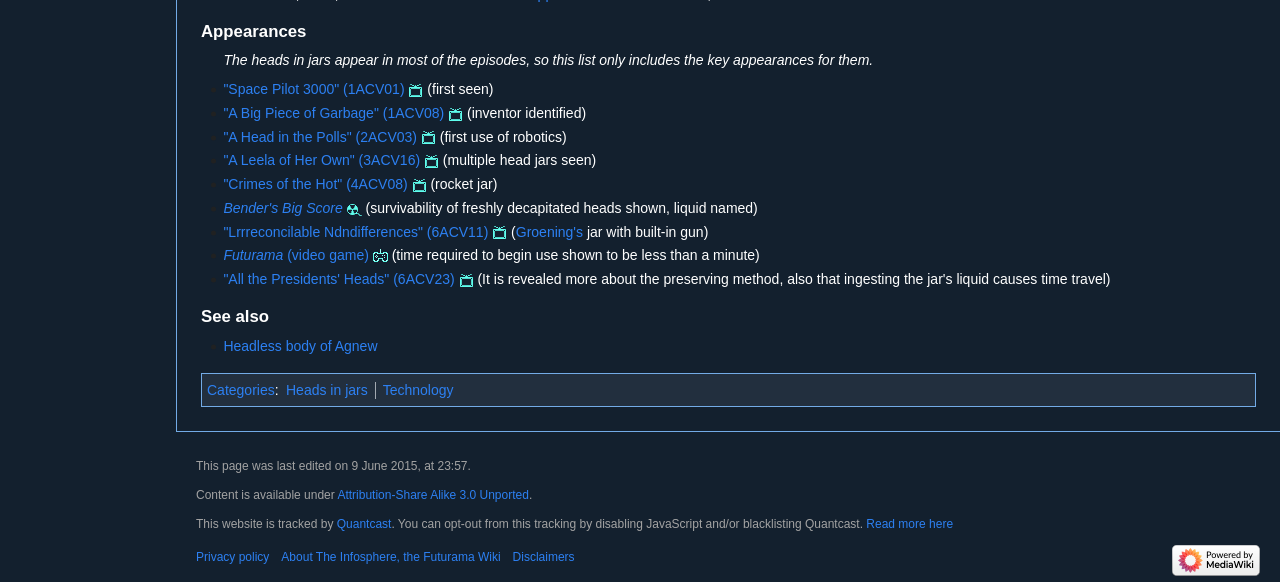Can you find the bounding box coordinates for the element to click on to achieve the instruction: "View 'A Big Piece of Garbage' episode details"?

[0.175, 0.18, 0.347, 0.207]